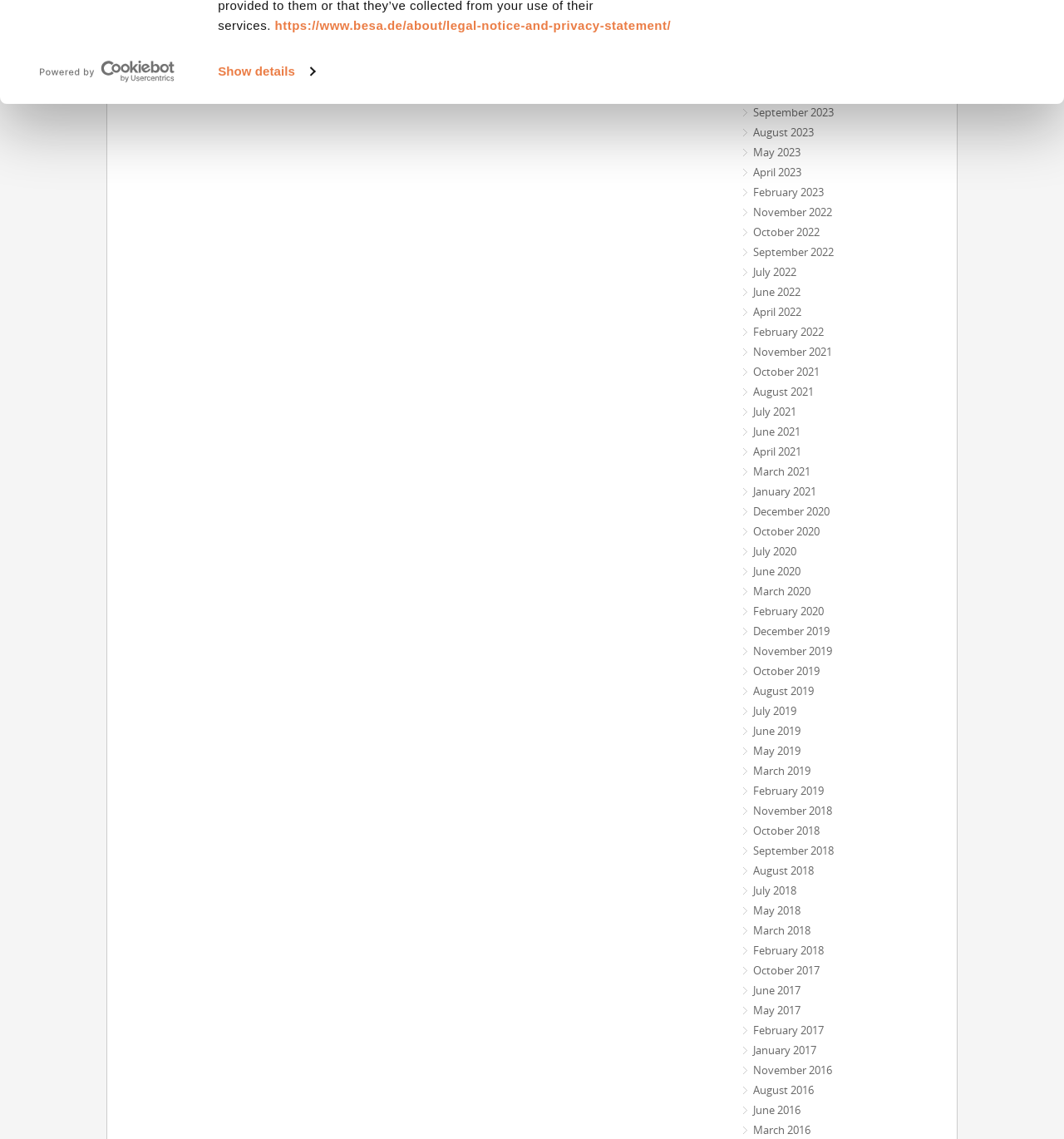How many links are there on the webpage?
Answer the question with just one word or phrase using the image.

62